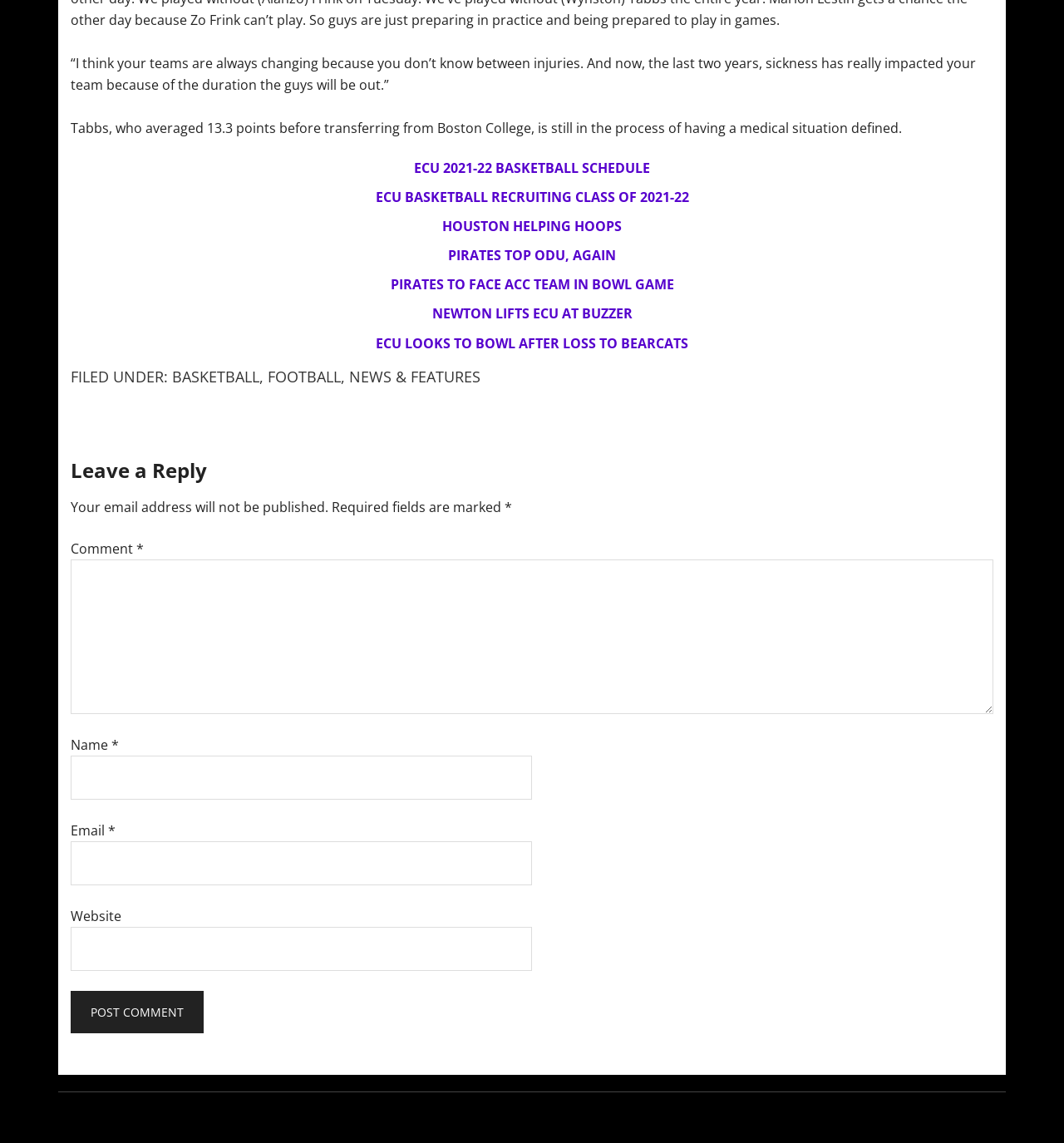Use a single word or phrase to answer the question:
How many links are there in the footer section?

5